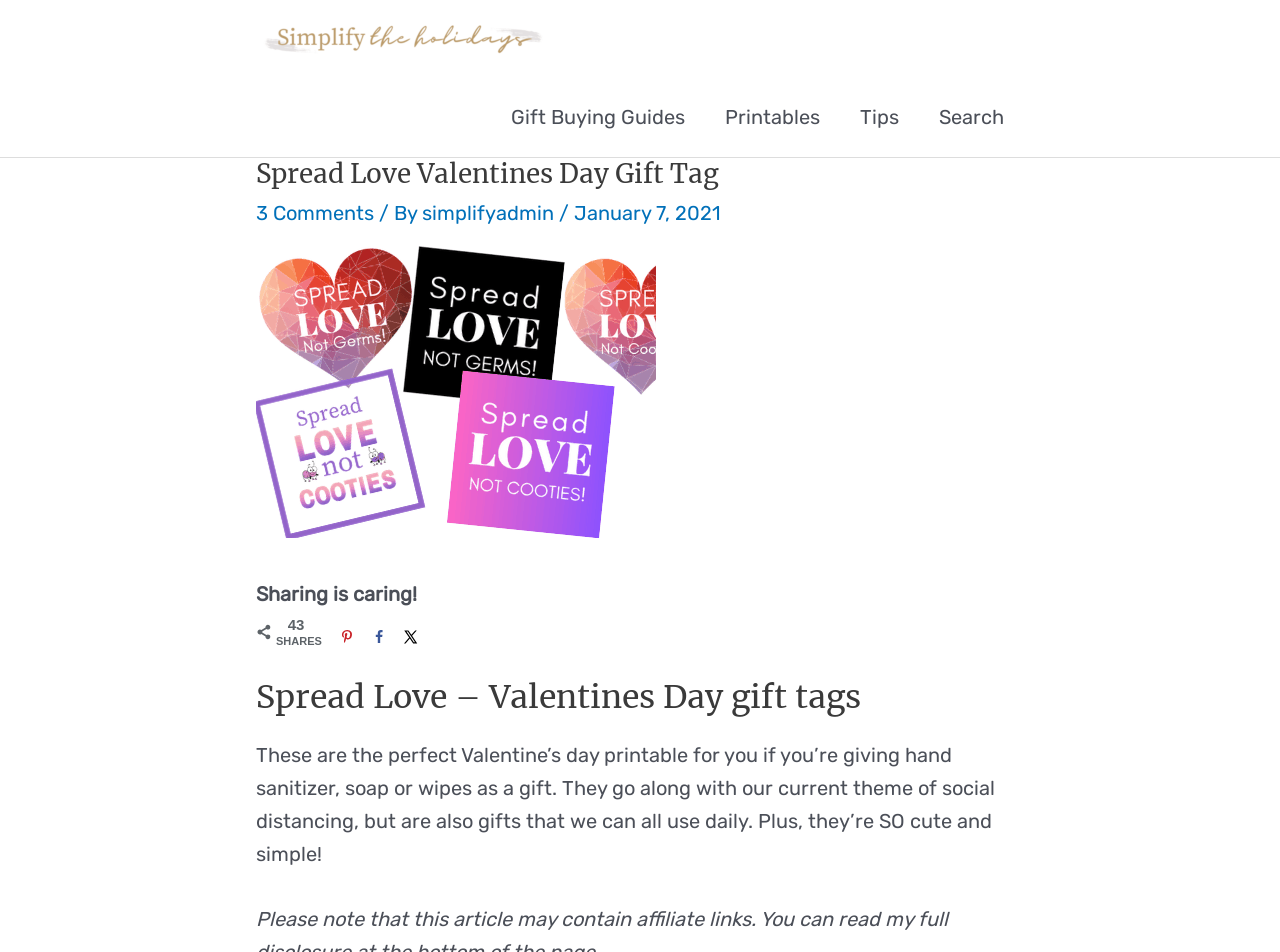Locate the bounding box coordinates of the clickable element to fulfill the following instruction: "Save this to Pinterest". Provide the coordinates as four float numbers between 0 and 1 in the format [left, top, right, bottom].

[0.259, 0.653, 0.284, 0.686]